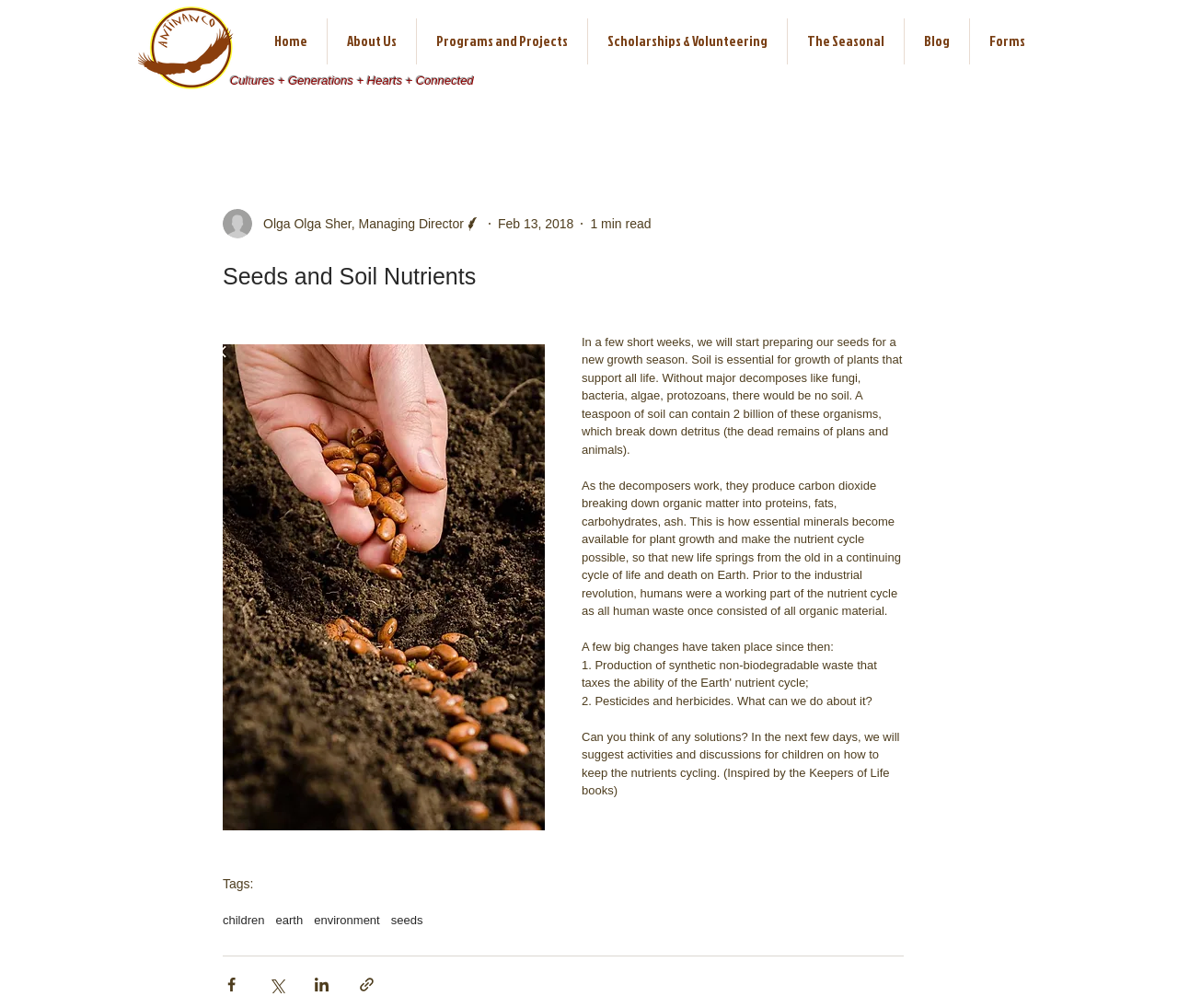Bounding box coordinates must be specified in the format (top-left x, top-left y, bottom-right x, bottom-right y). All values should be floating point numbers between 0 and 1. What are the bounding box coordinates of the UI element described as: About Us

[0.278, 0.018, 0.353, 0.064]